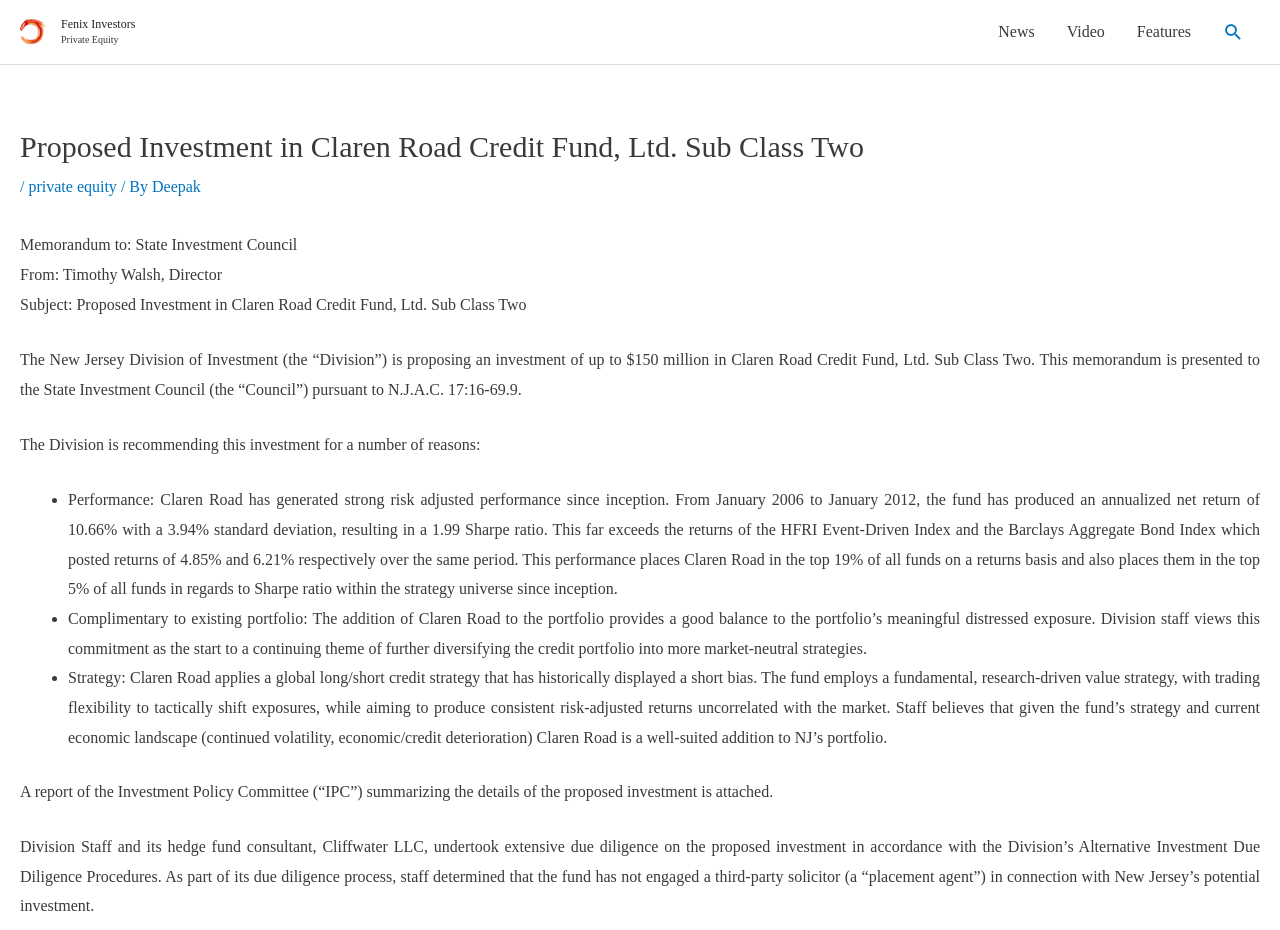What is the proposed investment amount?
Look at the image and provide a short answer using one word or a phrase.

$150 million